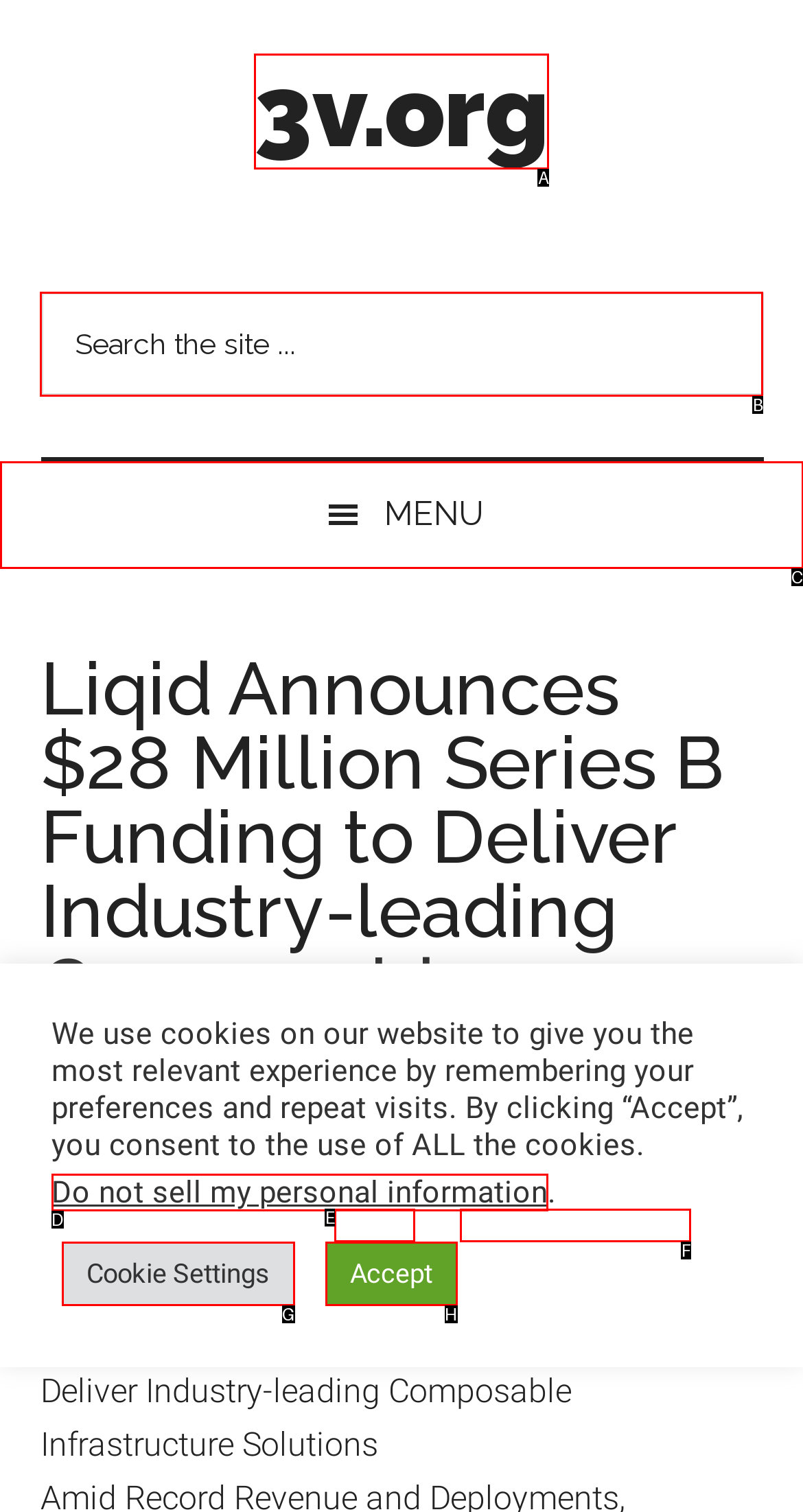Find the HTML element to click in order to complete this task: Search the site
Answer with the letter of the correct option.

B